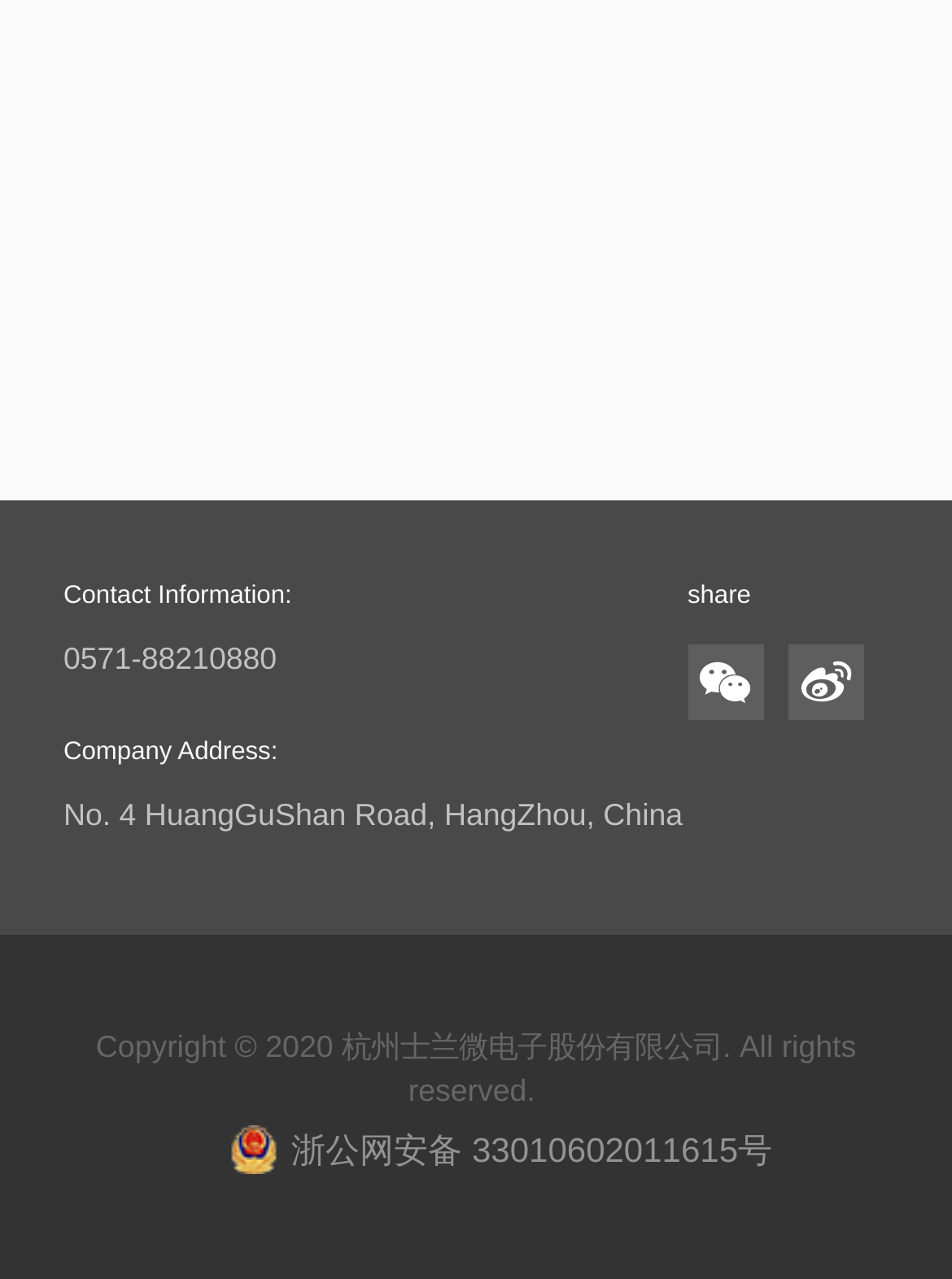What is the name of the company?
Answer the question with a thorough and detailed explanation.

I found the name of the company by looking at the text at the bottom of the page, which says 'Copyright © 2020 杭州士兰微电子股份有限公司. All rights reserved.'